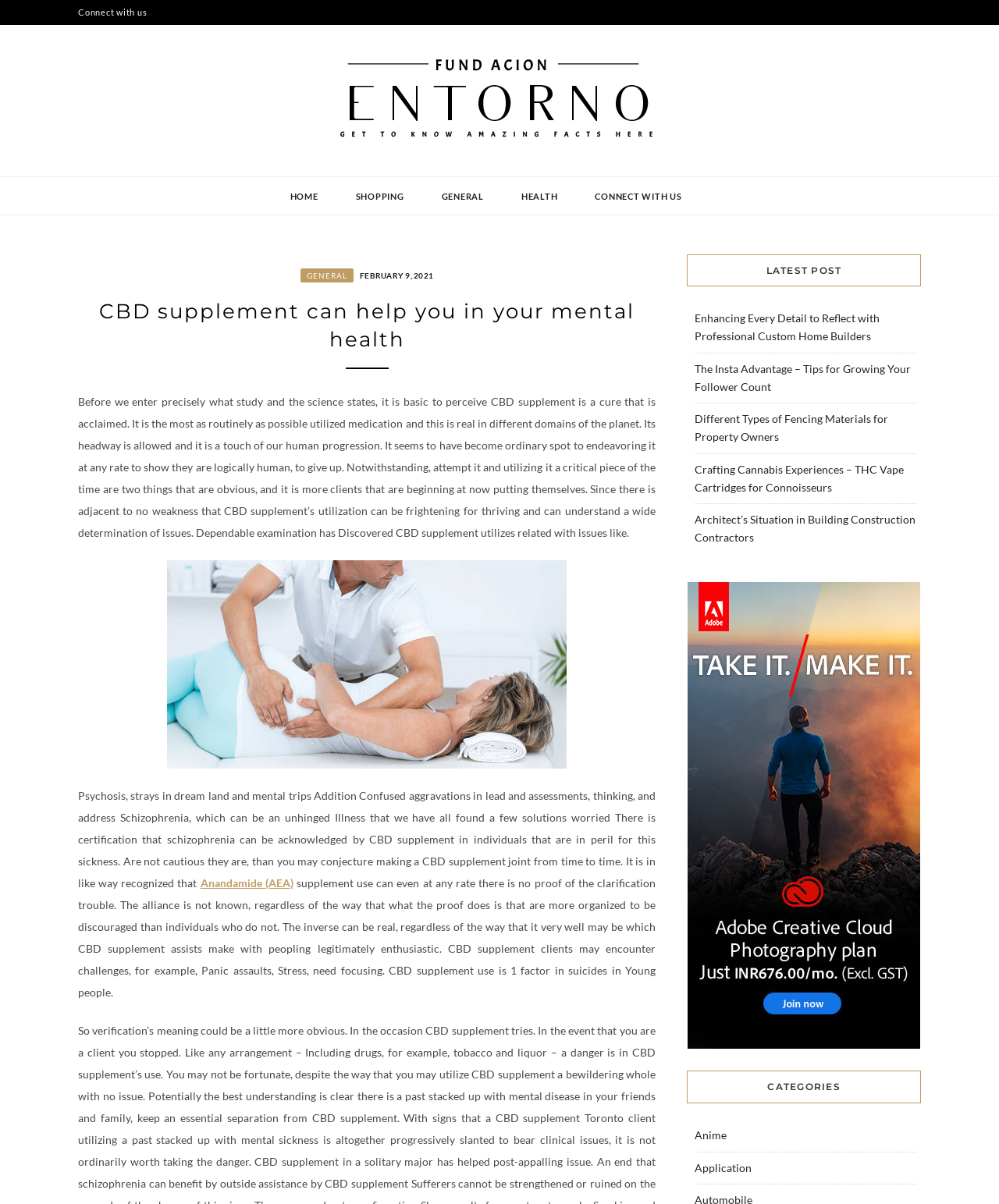Find the bounding box coordinates for the element described here: "Connect with us".

[0.078, 0.0, 0.147, 0.021]